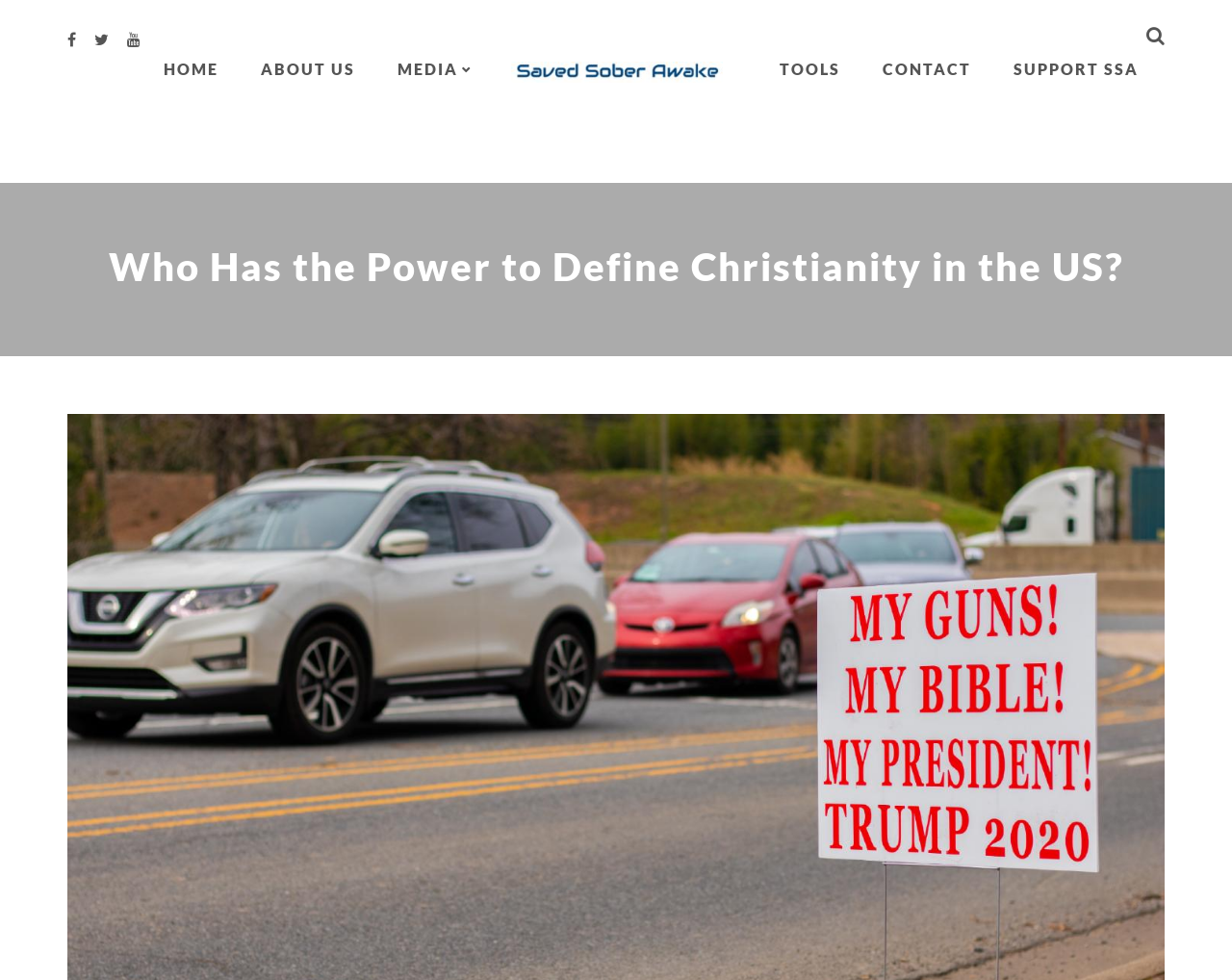Please provide a one-word or short phrase answer to the question:
What is the image about?

Trump sign